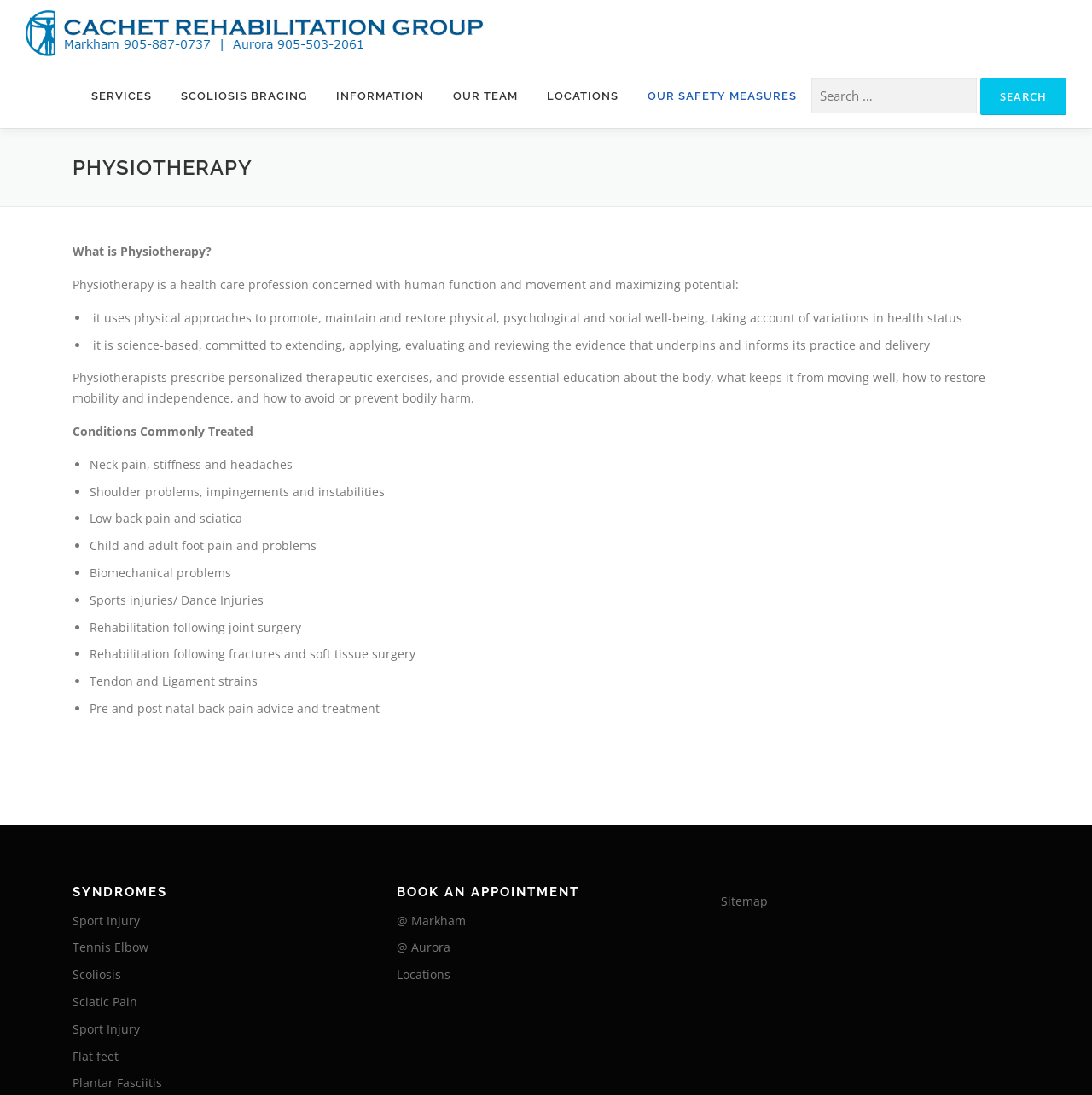Given the element description "name="s" placeholder="Search …"", identify the bounding box of the corresponding UI element.

[0.743, 0.071, 0.895, 0.104]